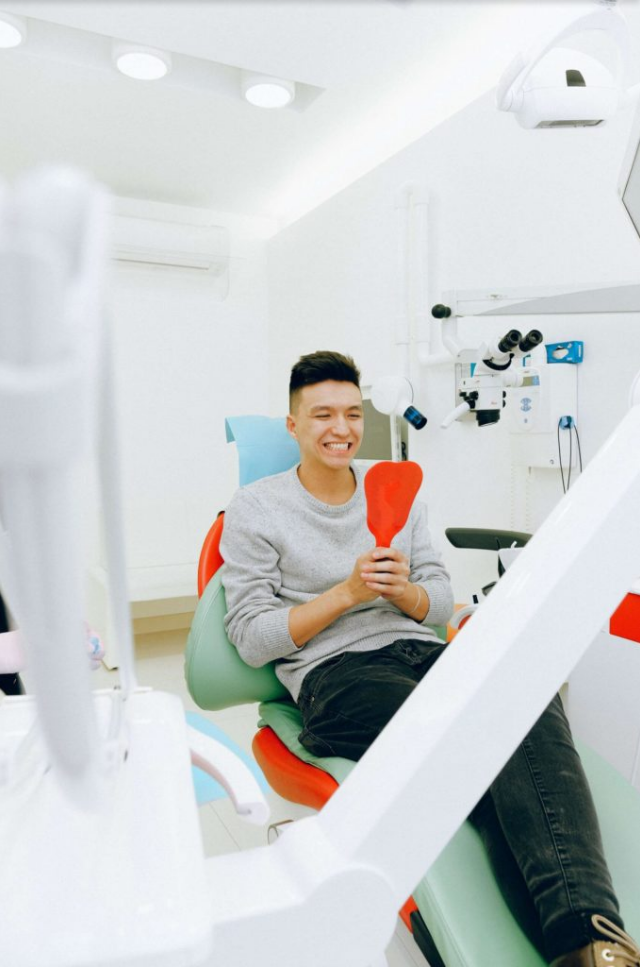Provide a one-word or brief phrase answer to the question:
What type of decor is featured in the room?

contemporary